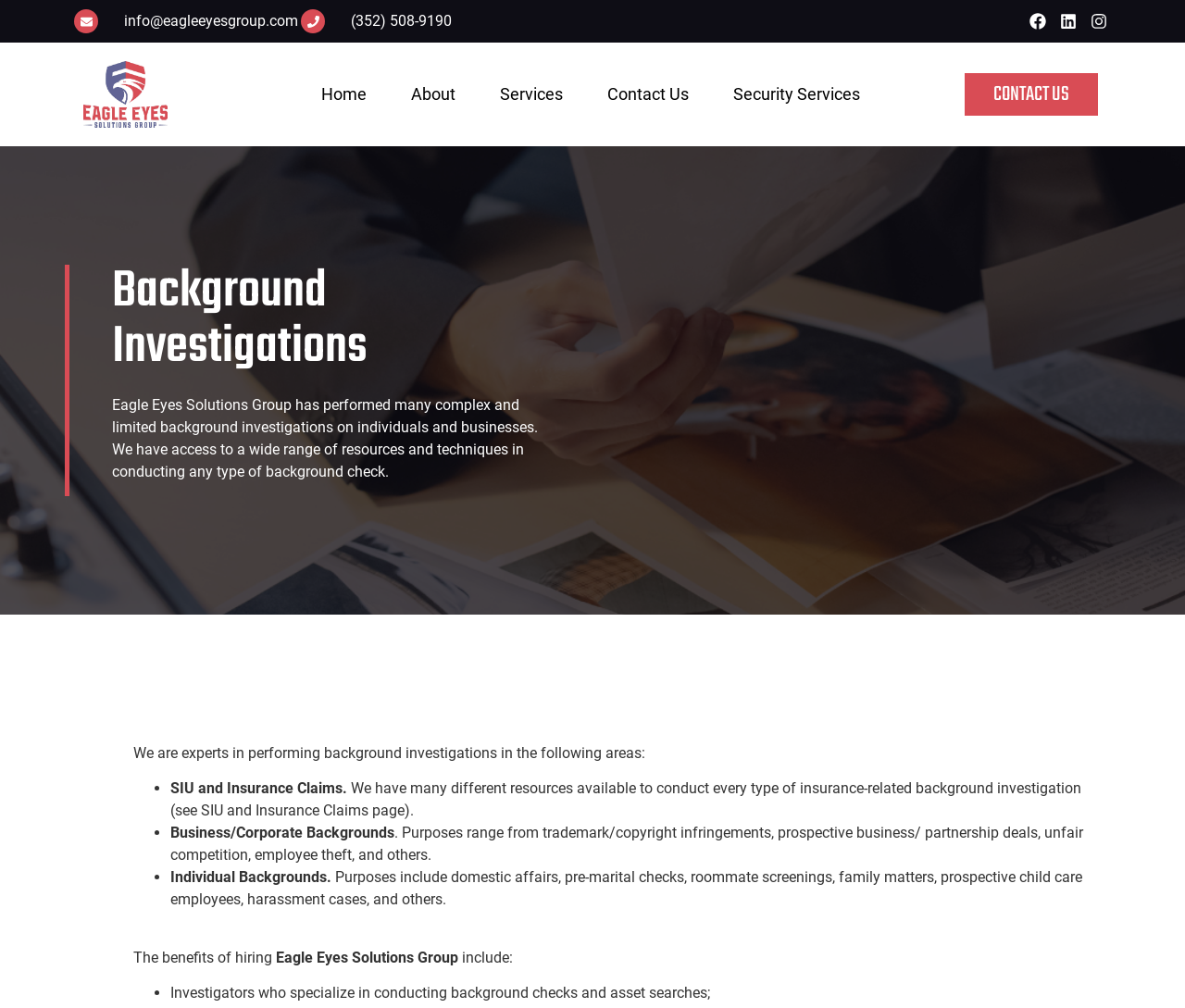Bounding box coordinates are specified in the format (top-left x, top-left y, bottom-right x, bottom-right y). All values are floating point numbers bounded between 0 and 1. Please provide the bounding box coordinate of the region this sentence describes: About

[0.335, 0.071, 0.396, 0.116]